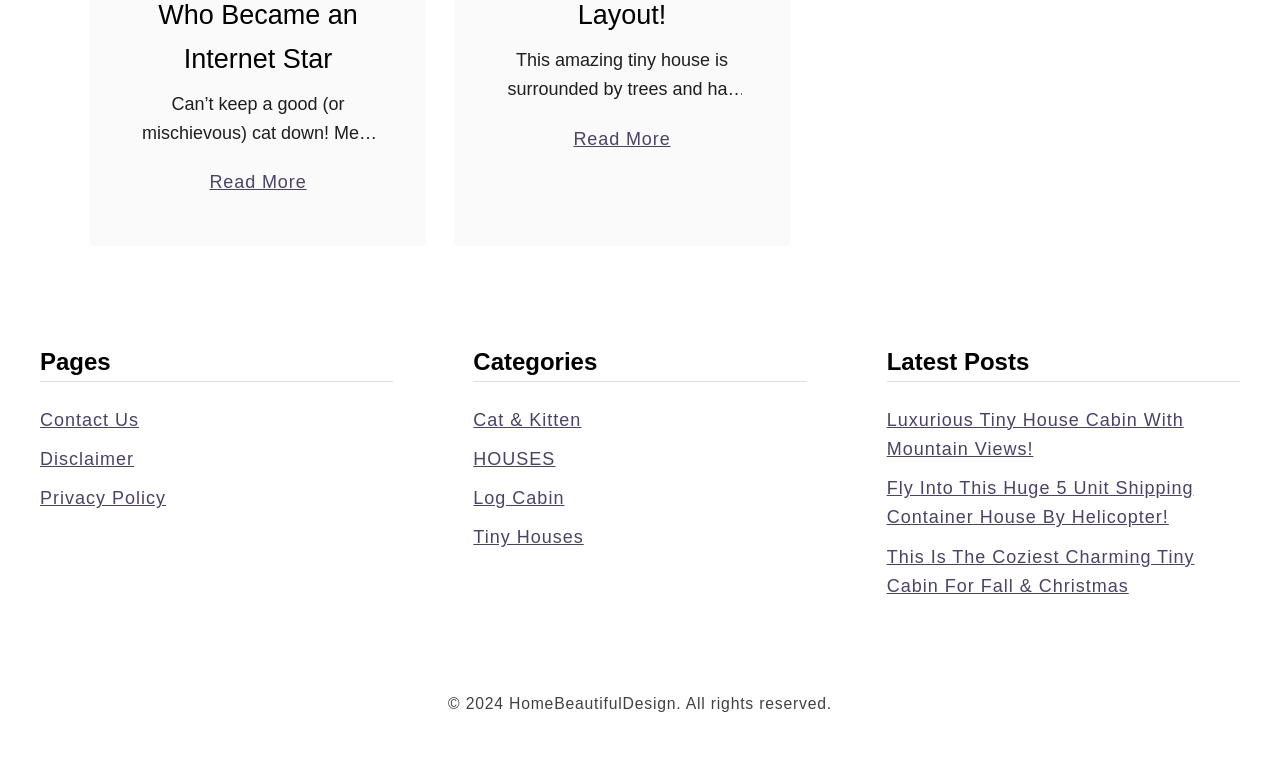Point out the bounding box coordinates of the section to click in order to follow this instruction: "Read more about Olly Oliver".

[0.164, 0.196, 0.24, 0.26]